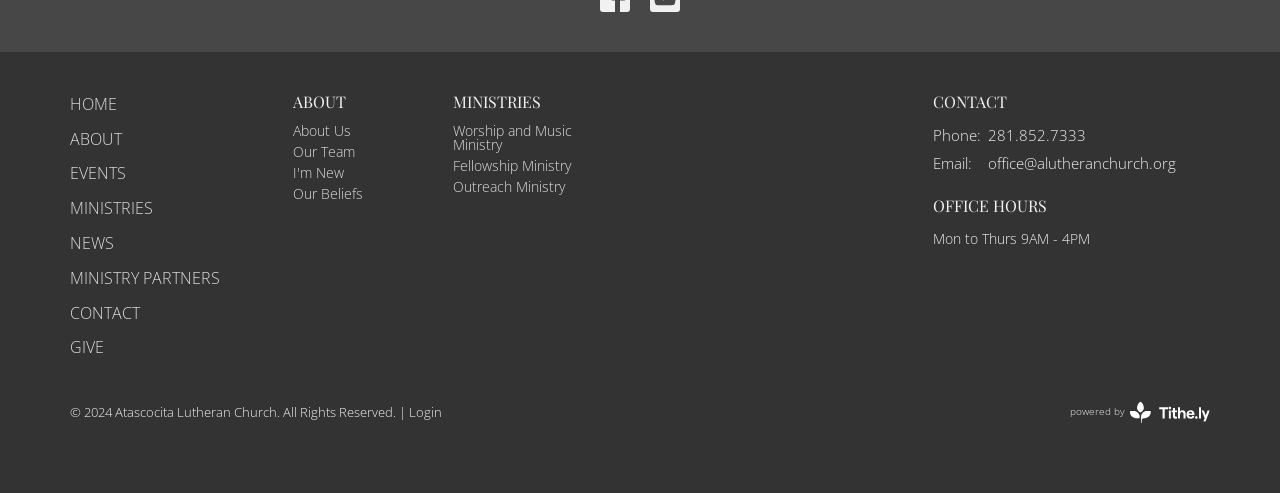Pinpoint the bounding box coordinates of the element to be clicked to execute the instruction: "Contact the church by phone".

[0.772, 0.252, 0.848, 0.299]